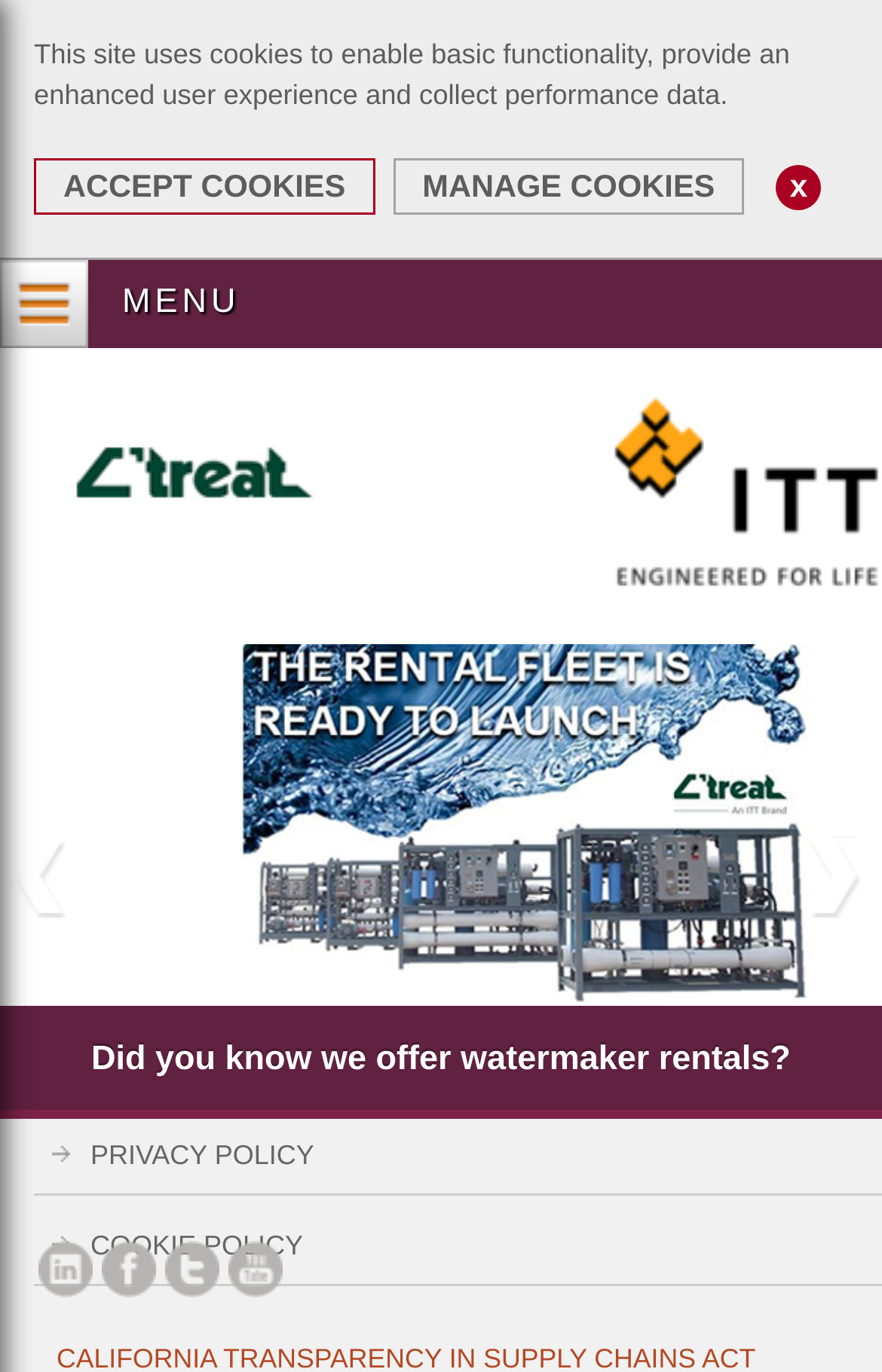Respond to the question below with a single word or phrase: What is the text of the first link in the Products section?

ITT